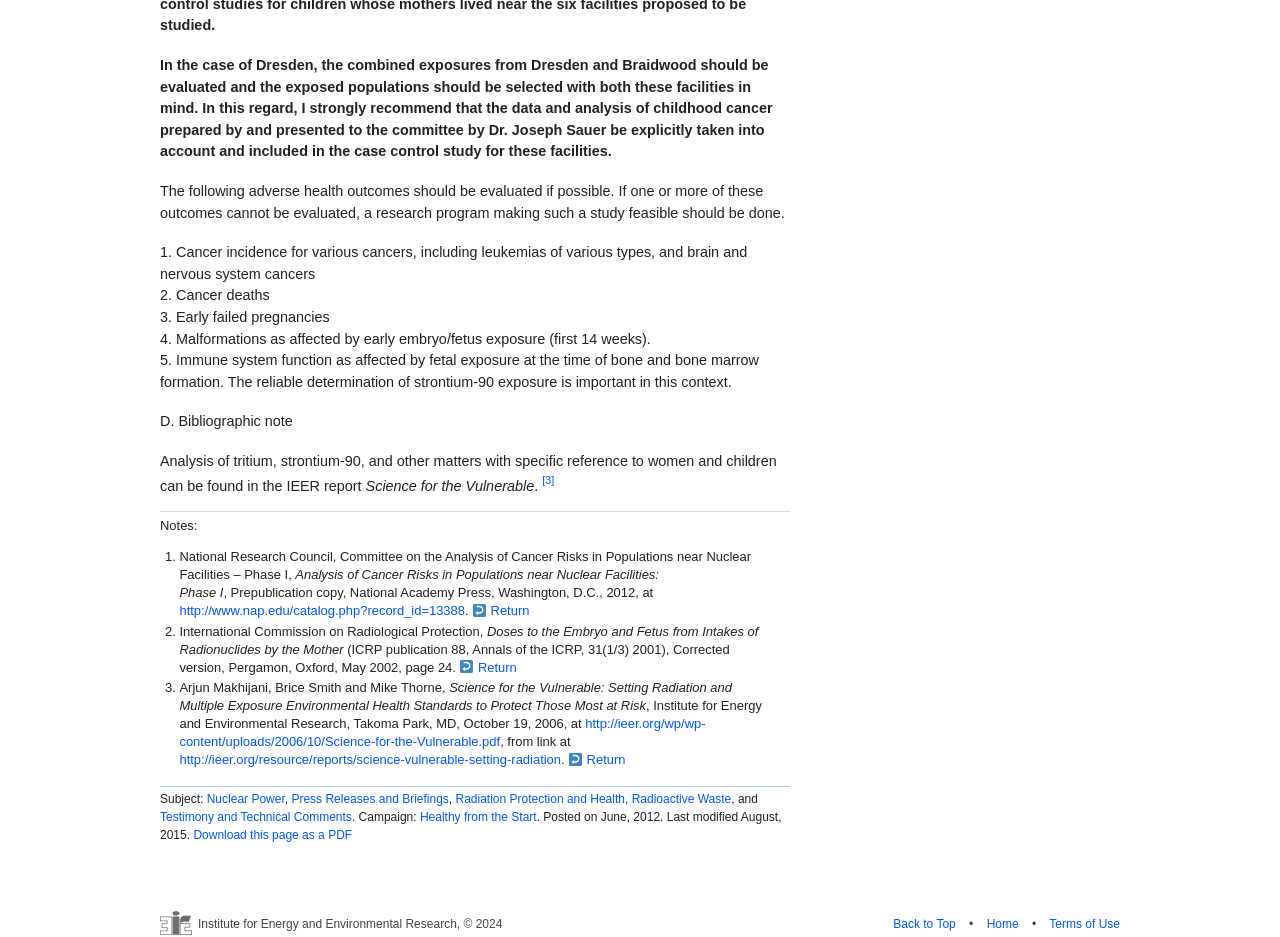Using the element description: "Press Releases and Briefings", determine the bounding box coordinates for the specified UI element. The coordinates should be four float numbers between 0 and 1, [left, top, right, bottom].

[0.228, 0.845, 0.351, 0.86]